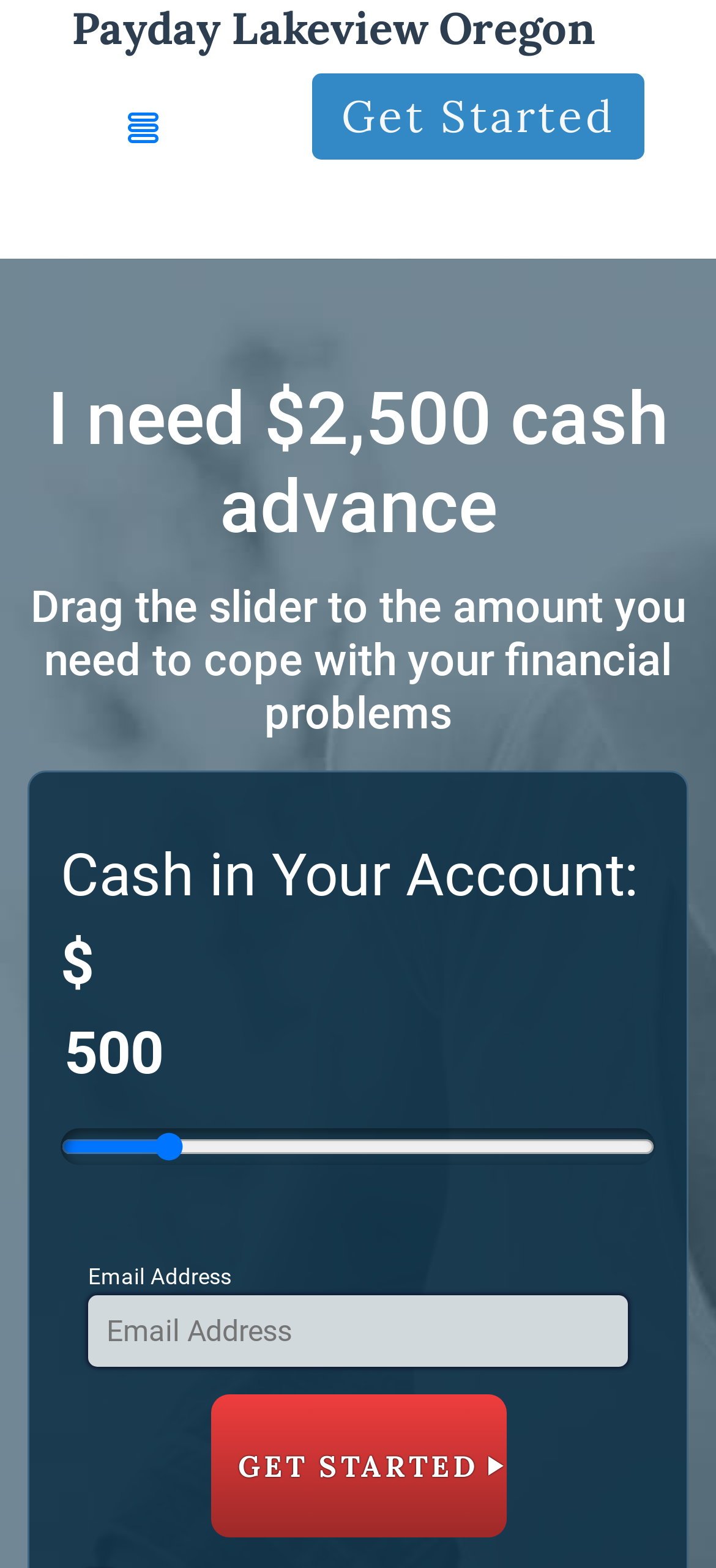Please give a concise answer to this question using a single word or phrase: 
What is the minimum cash advance amount?

100